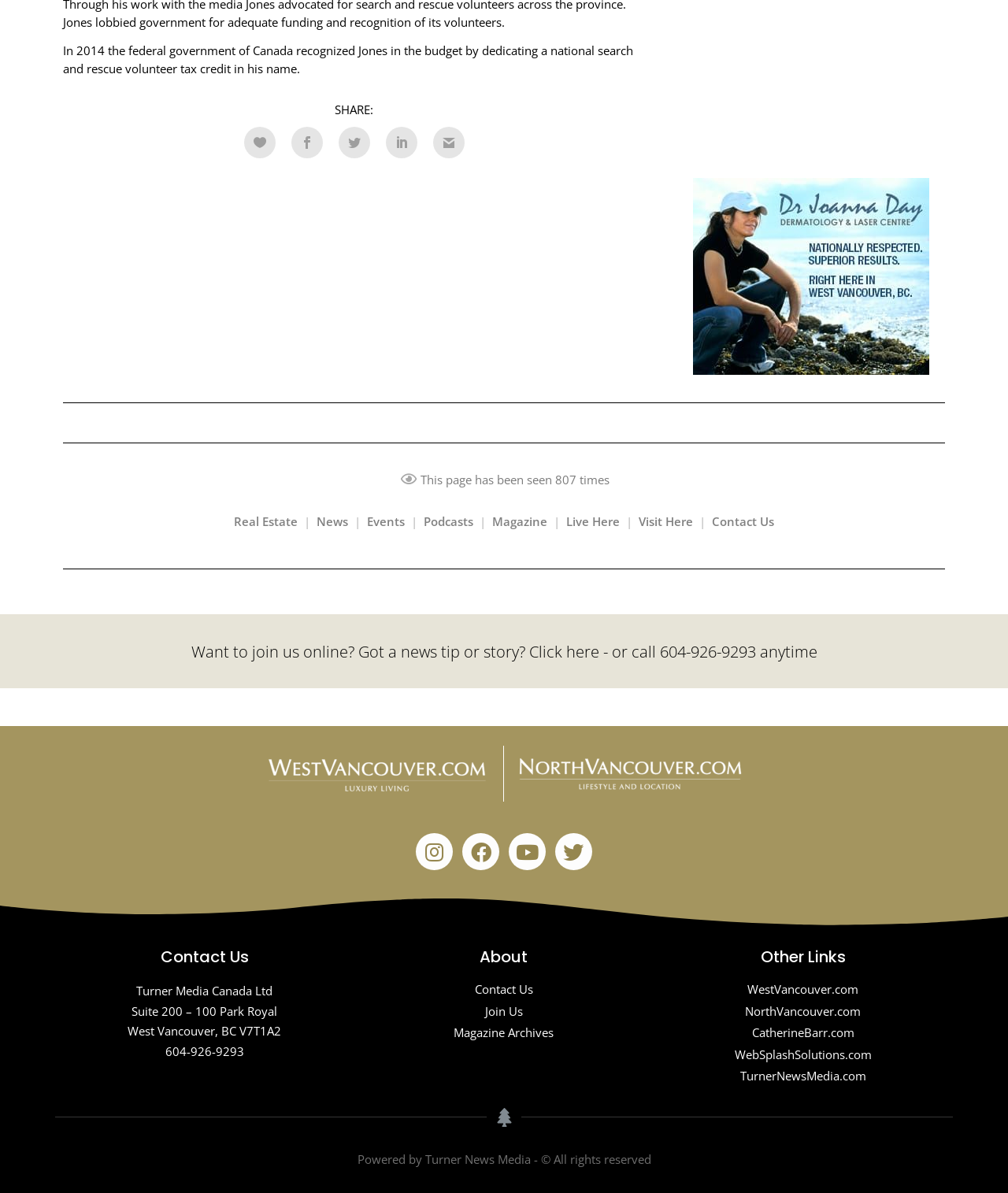How many social media links are there?
Look at the screenshot and provide an in-depth answer.

I counted the social media links by looking at the icons and text near the bottom of the webpage. I found links to Instagram, Facebook, Youtube, and Twitter, which makes a total of 4 social media links.